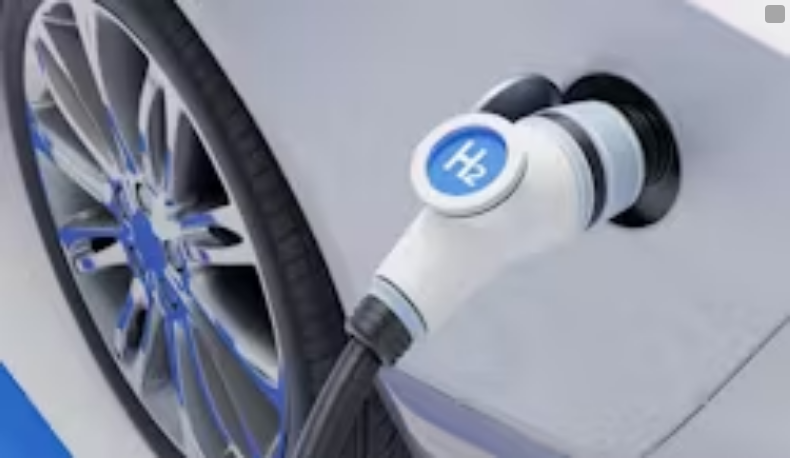Answer with a single word or phrase: 
What is partially visible in the background?

Wheel and tire